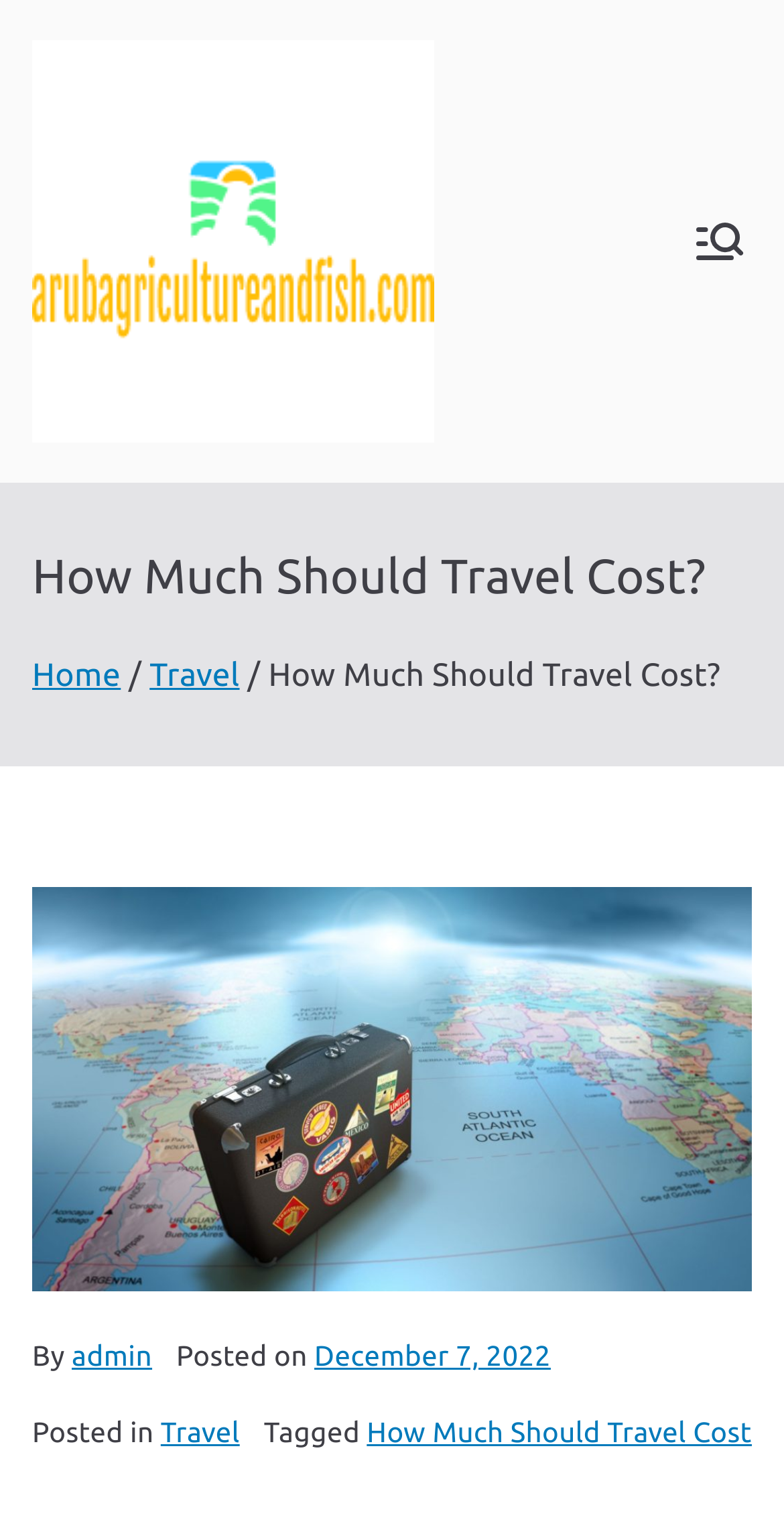Please provide the bounding box coordinates for the element that needs to be clicked to perform the following instruction: "visit the home page". The coordinates should be given as four float numbers between 0 and 1, i.e., [left, top, right, bottom].

[0.041, 0.43, 0.154, 0.453]